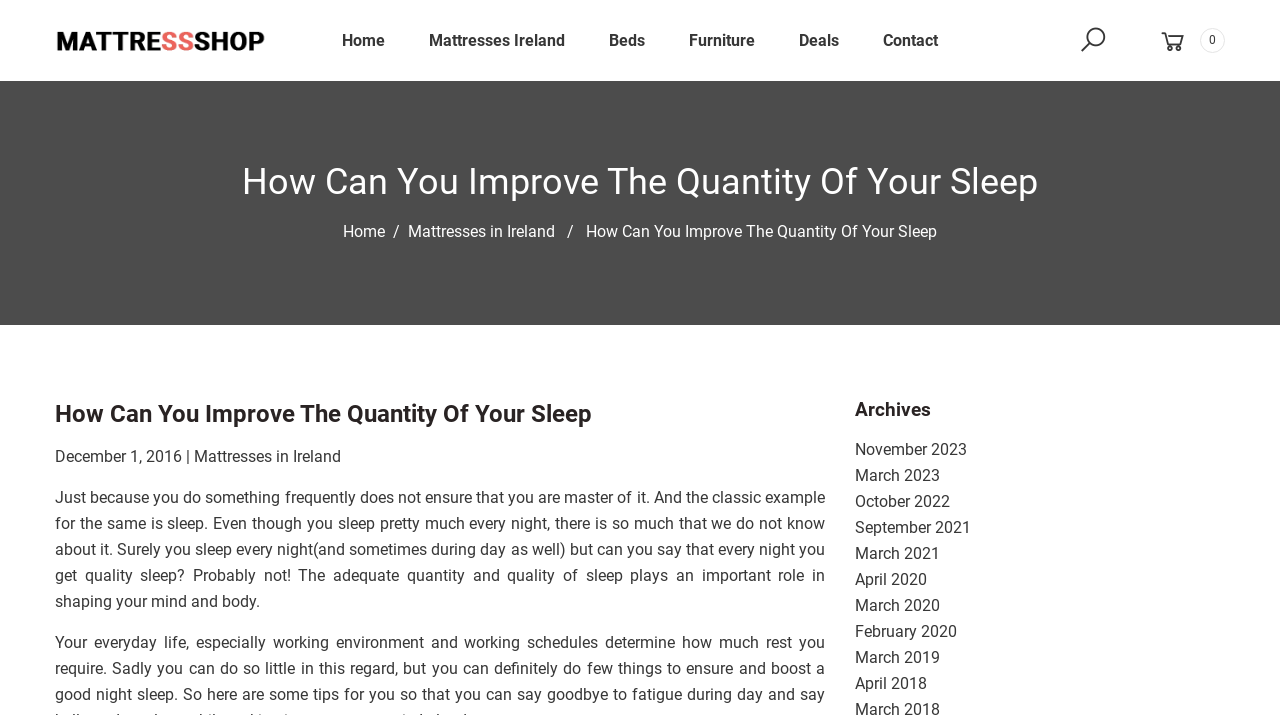Can you find and provide the title of the webpage?

How Can You Improve The Quantity Of Your Sleep